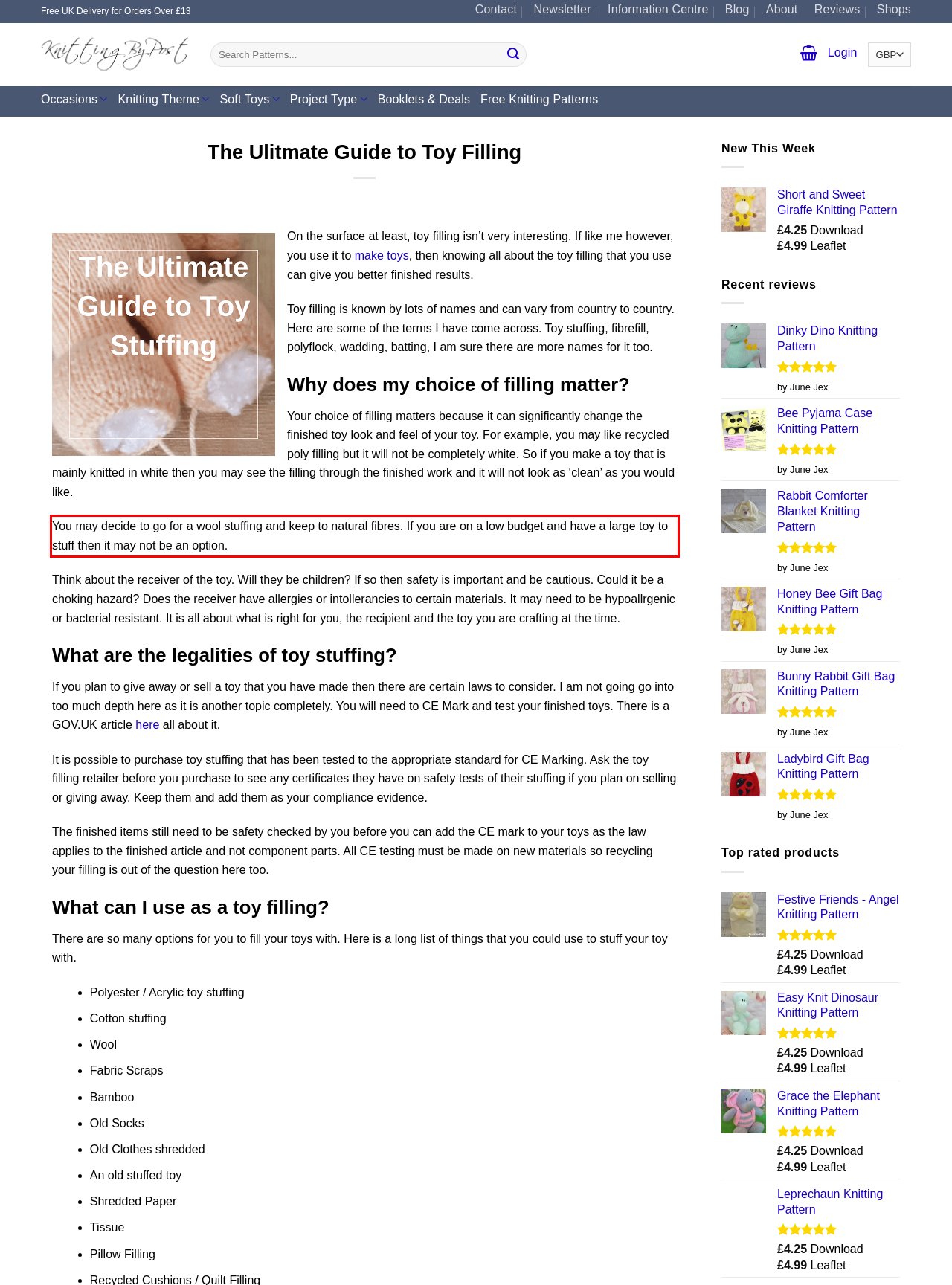Please recognize and transcribe the text located inside the red bounding box in the webpage image.

You may decide to go for a wool stuffing and keep to natural fibres. If you are on a low budget and have a large toy to stuff then it may not be an option.